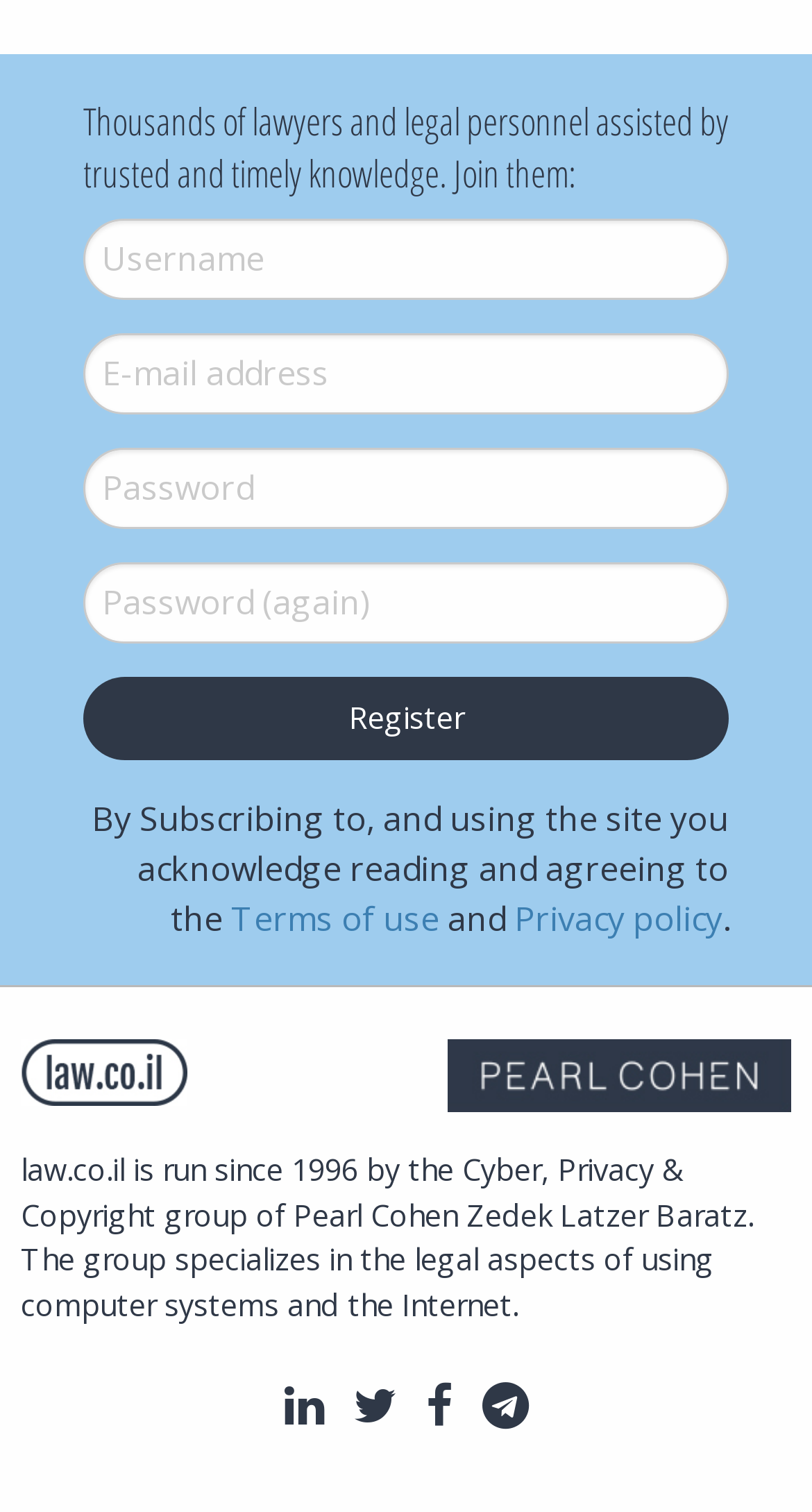How many social media platforms are linked on this website?
Provide a concise answer using a single word or phrase based on the image.

4